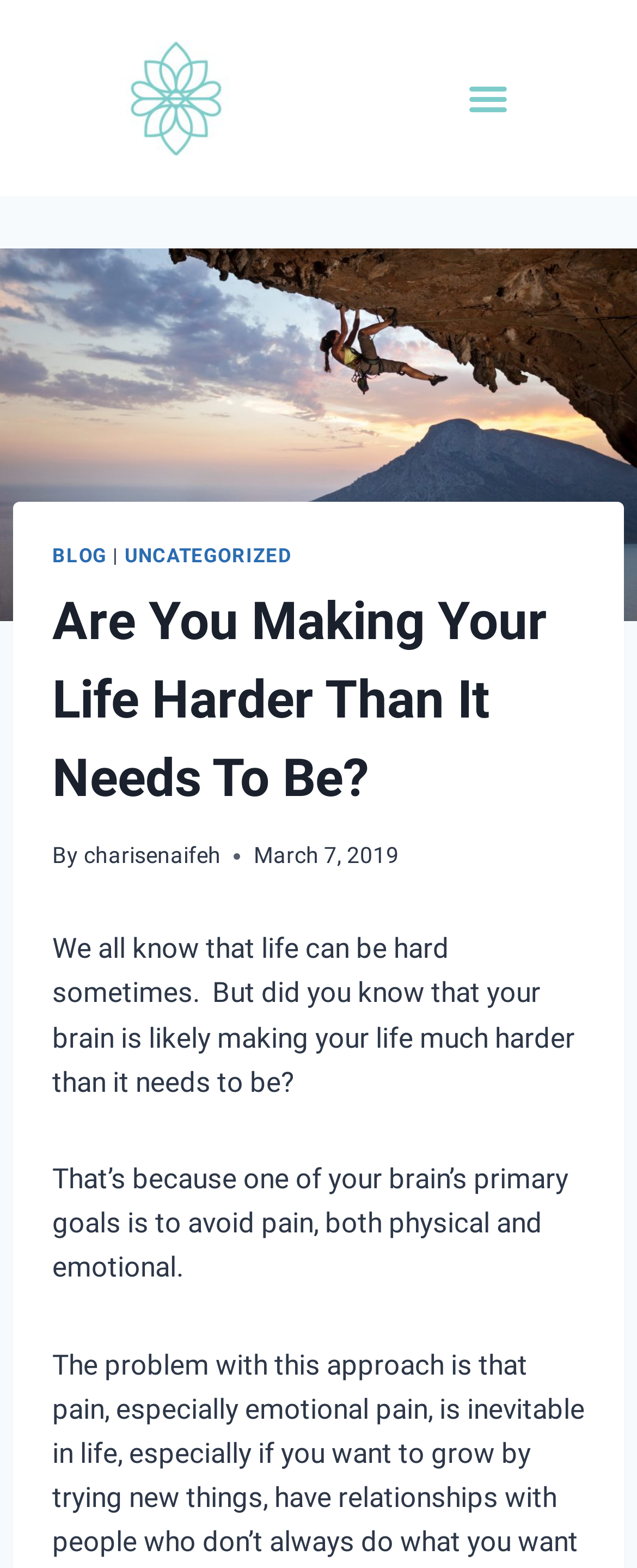Identify the main heading of the webpage and provide its text content.

Are You Making Your Life Harder Than It Needs To Be?